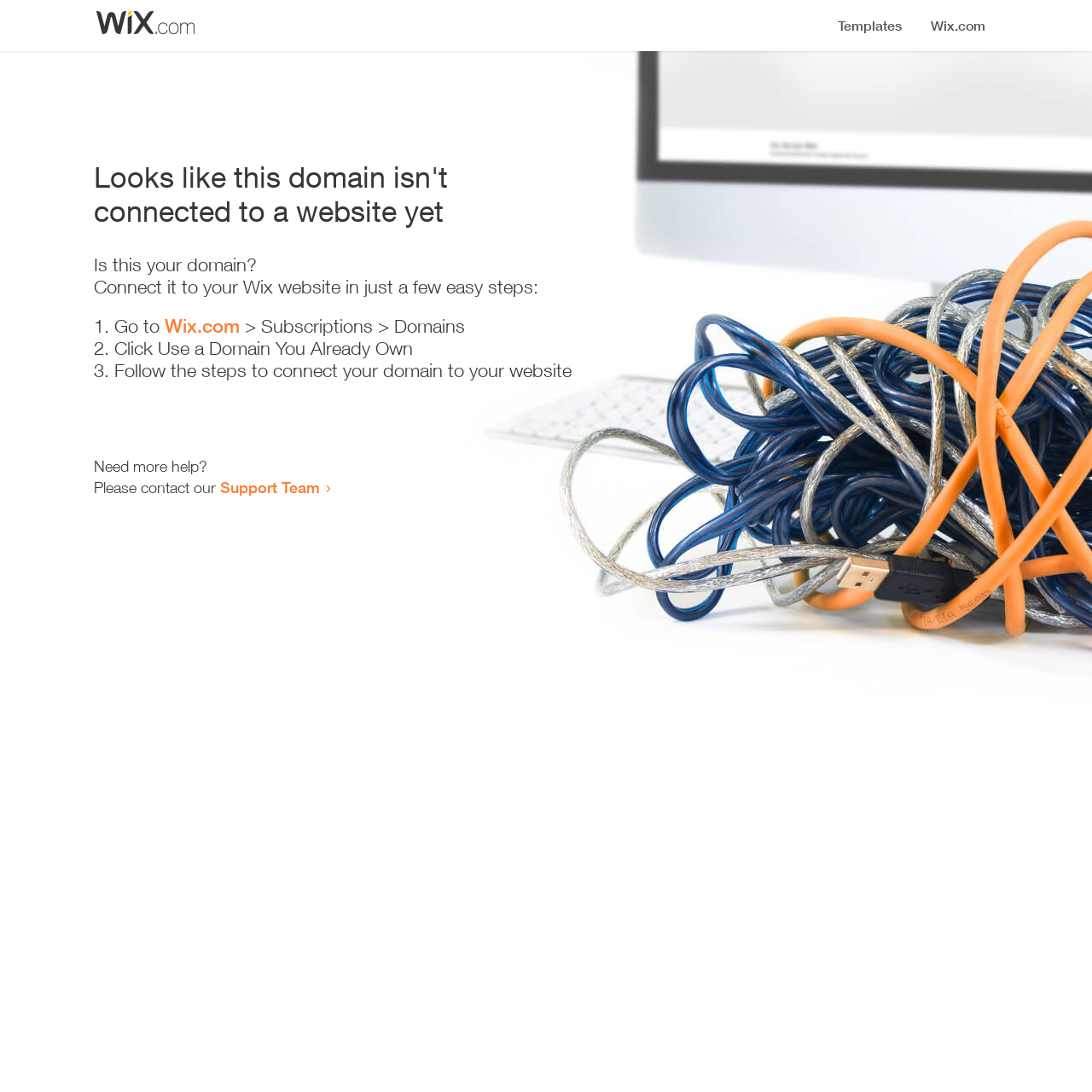What is the purpose of this webpage?
Please use the image to deliver a detailed and complete answer.

Based on the content of the webpage, it appears that the purpose of this webpage is to guide users through the process of connecting their domain to a website on Wix.com.